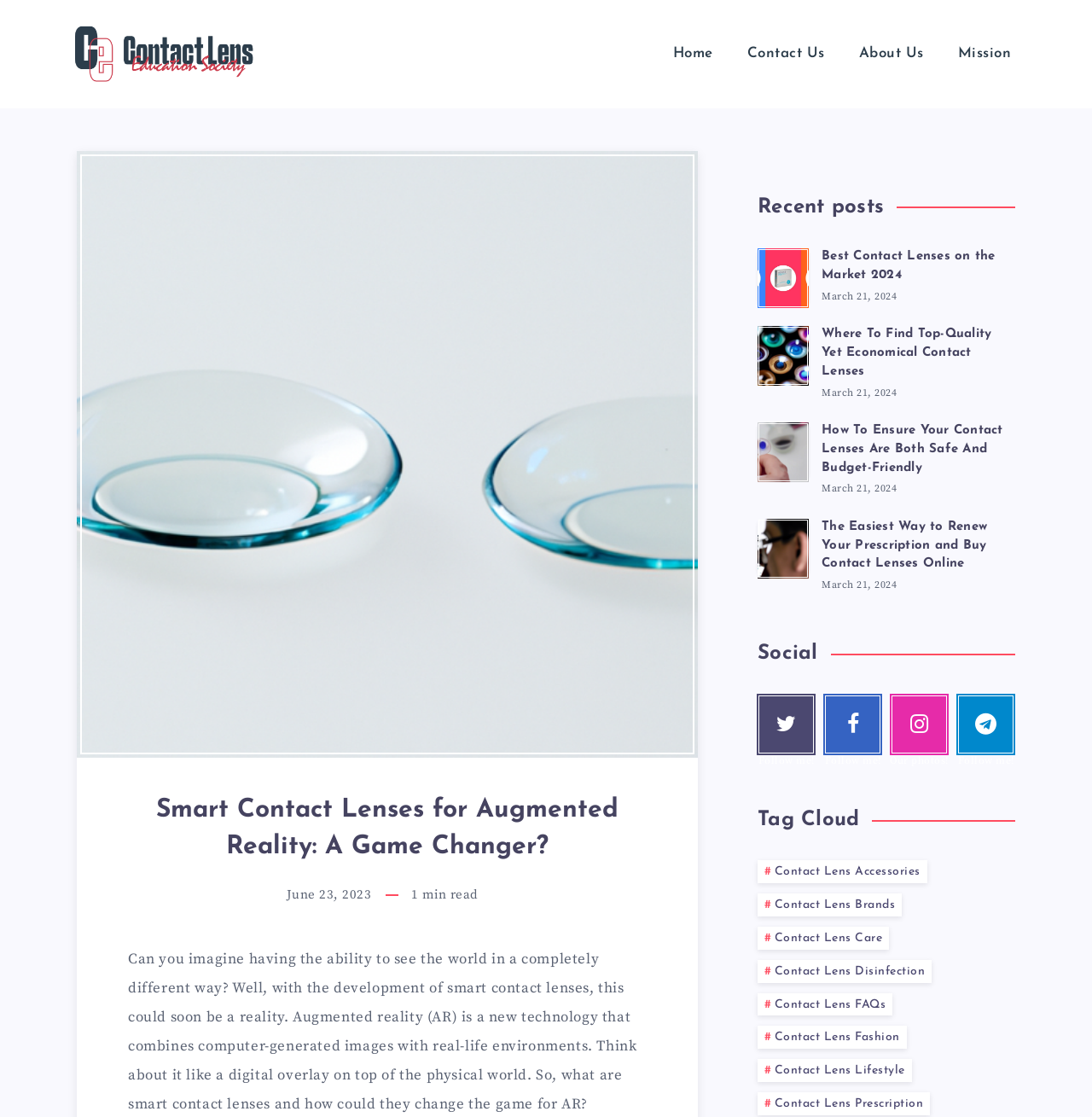Extract the main title from the webpage and generate its text.

Smart Contact Lenses for Augmented Reality: A Game Changer?